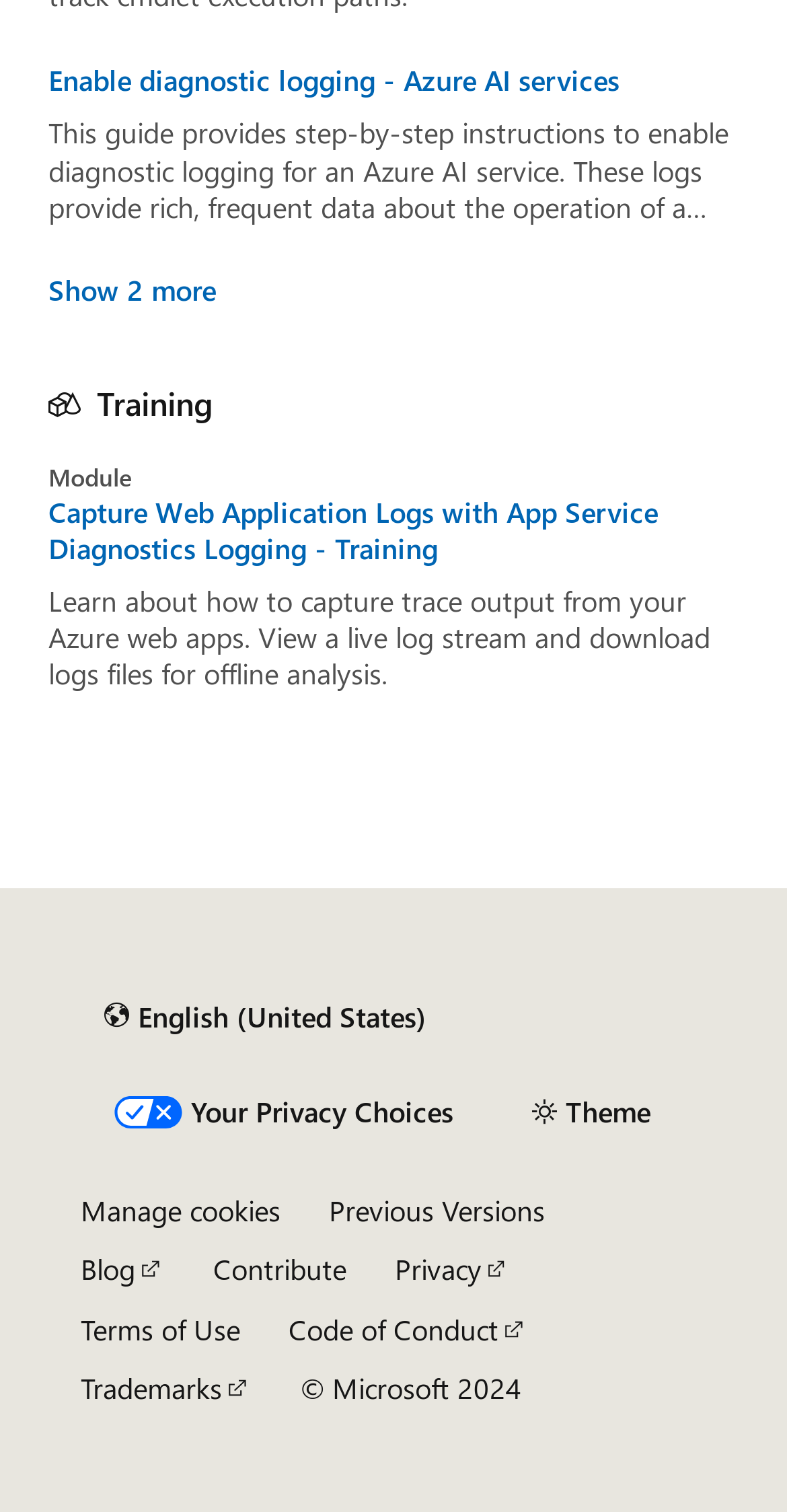Please determine the bounding box coordinates of the element to click in order to execute the following instruction: "Click the 'Show 2 more' button". The coordinates should be four float numbers between 0 and 1, specified as [left, top, right, bottom].

[0.062, 0.181, 0.274, 0.203]